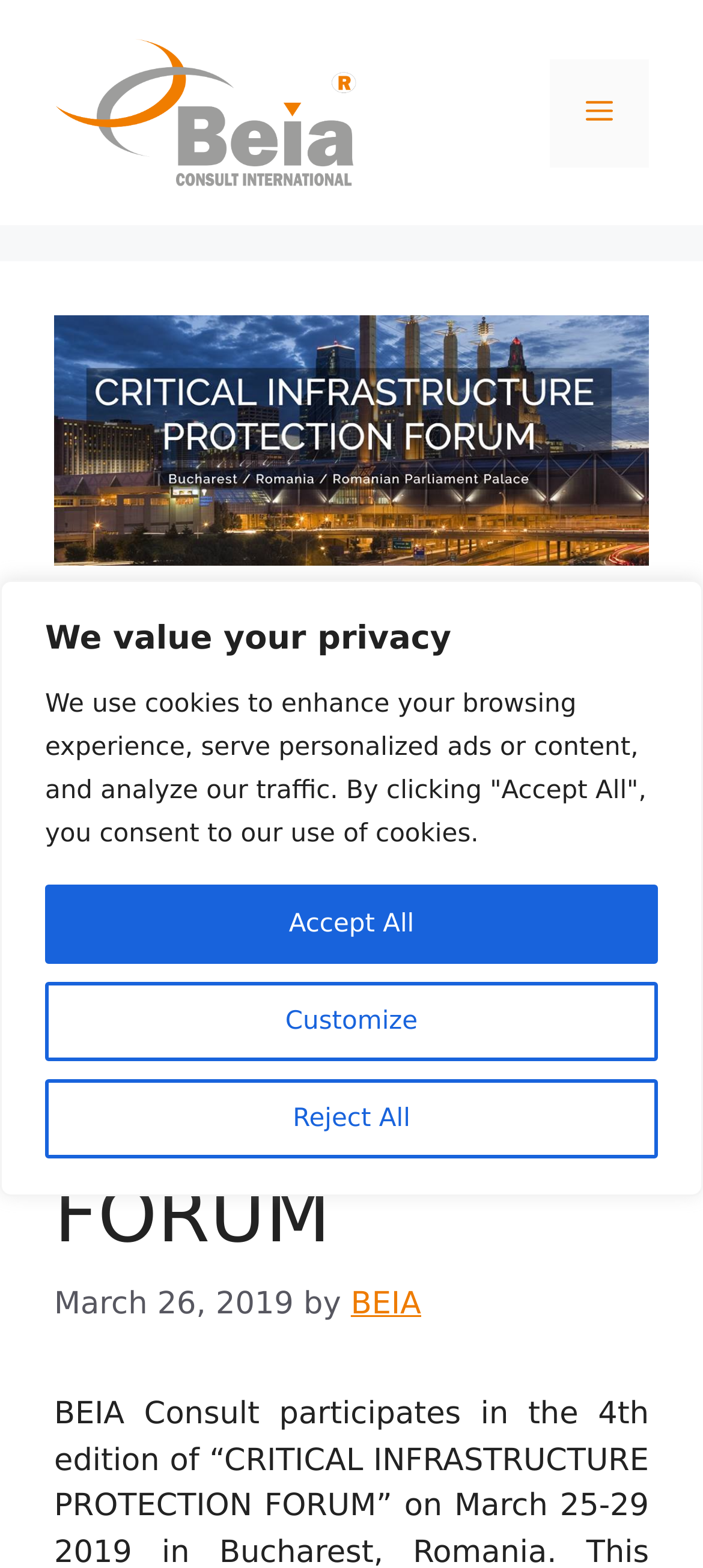What is the name of the forum mentioned in the article?
Provide a well-explained and detailed answer to the question.

I found the name of the forum mentioned in the article by looking at the heading element in the content section, which contains the text 'CRITICAL INFRASTRUCTURE PROTECTION FORUM'.